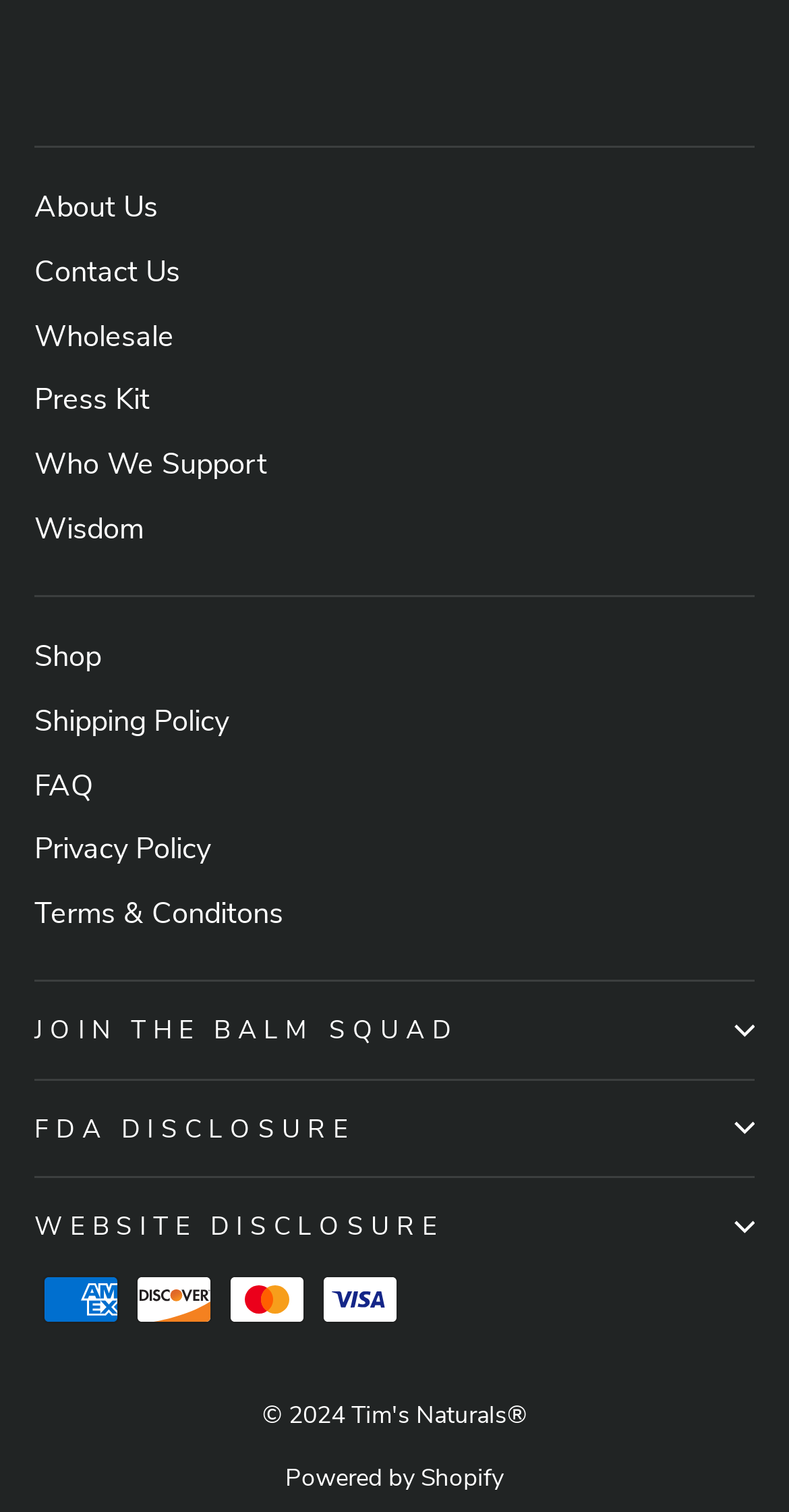What is the text on the button with the largest bounding box?
Provide a detailed and well-explained answer to the question.

I compared the bounding box coordinates of all button elements and found that the button with the largest bounding box has the text 'JOIN THE BALM SQUAD'.